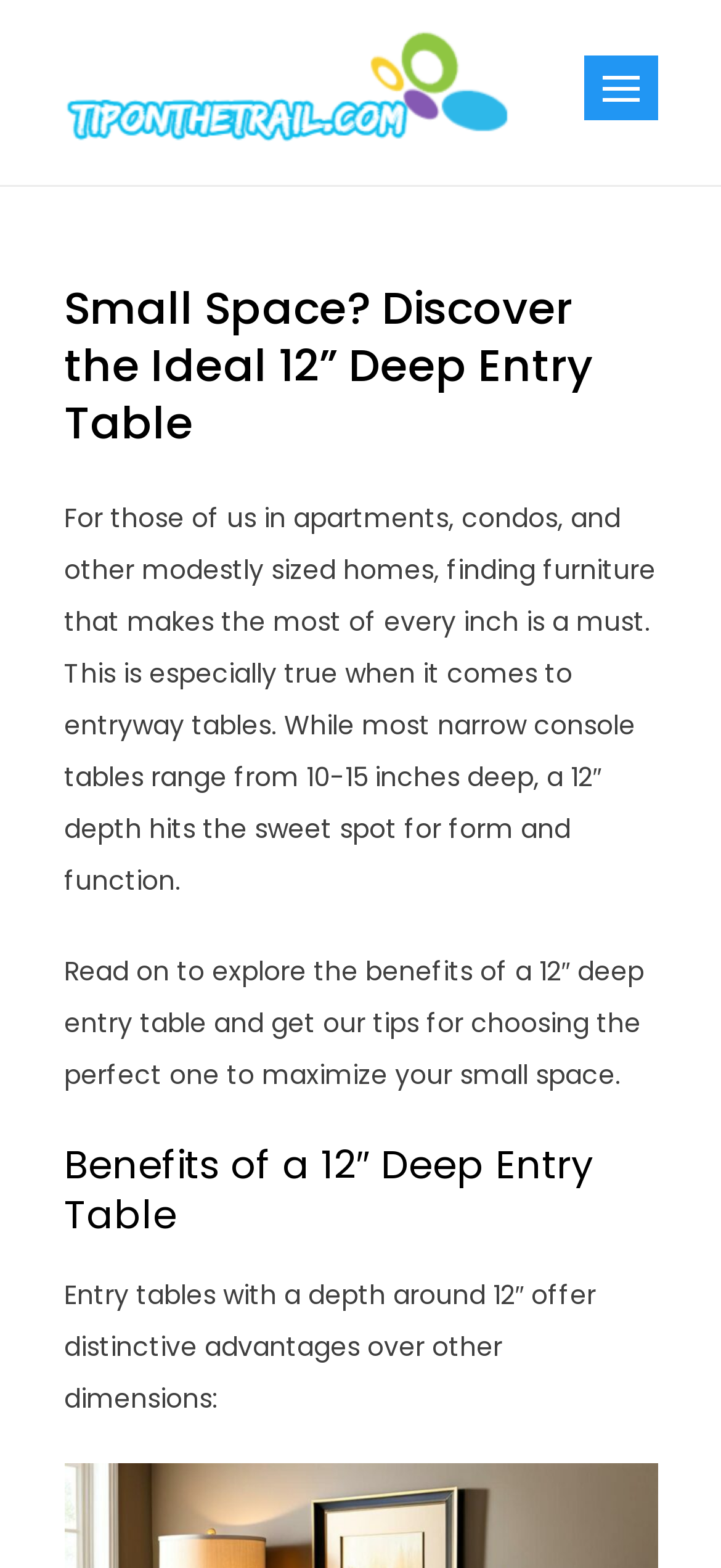Generate a thorough explanation of the webpage's elements.

The webpage is about choosing the perfect 12” deep entry table for small spaces. At the top left corner, there is a logo link with an accompanying image. To the right of the logo, there is a static text "Chic Home Decorating Ideas". Below the logo, there is a button with a header that contains the main title "Small Space? Discover the Ideal 12” Deep Entry Table". 

Below the title, there is a paragraph of text that explains the importance of finding furniture that makes the most of every inch in small homes, especially when it comes to entryway tables. The text also mentions that a 12″ depth hits the sweet spot for form and function. 

Following this, there is another paragraph that invites readers to read on to explore the benefits of a 12″ deep entry table and get tips for choosing the perfect one to maximize their small space. 

Further down, there is a heading "Benefits of a 12″ Deep Entry Table" followed by a paragraph that explains the advantages of entry tables with a depth around 12″.